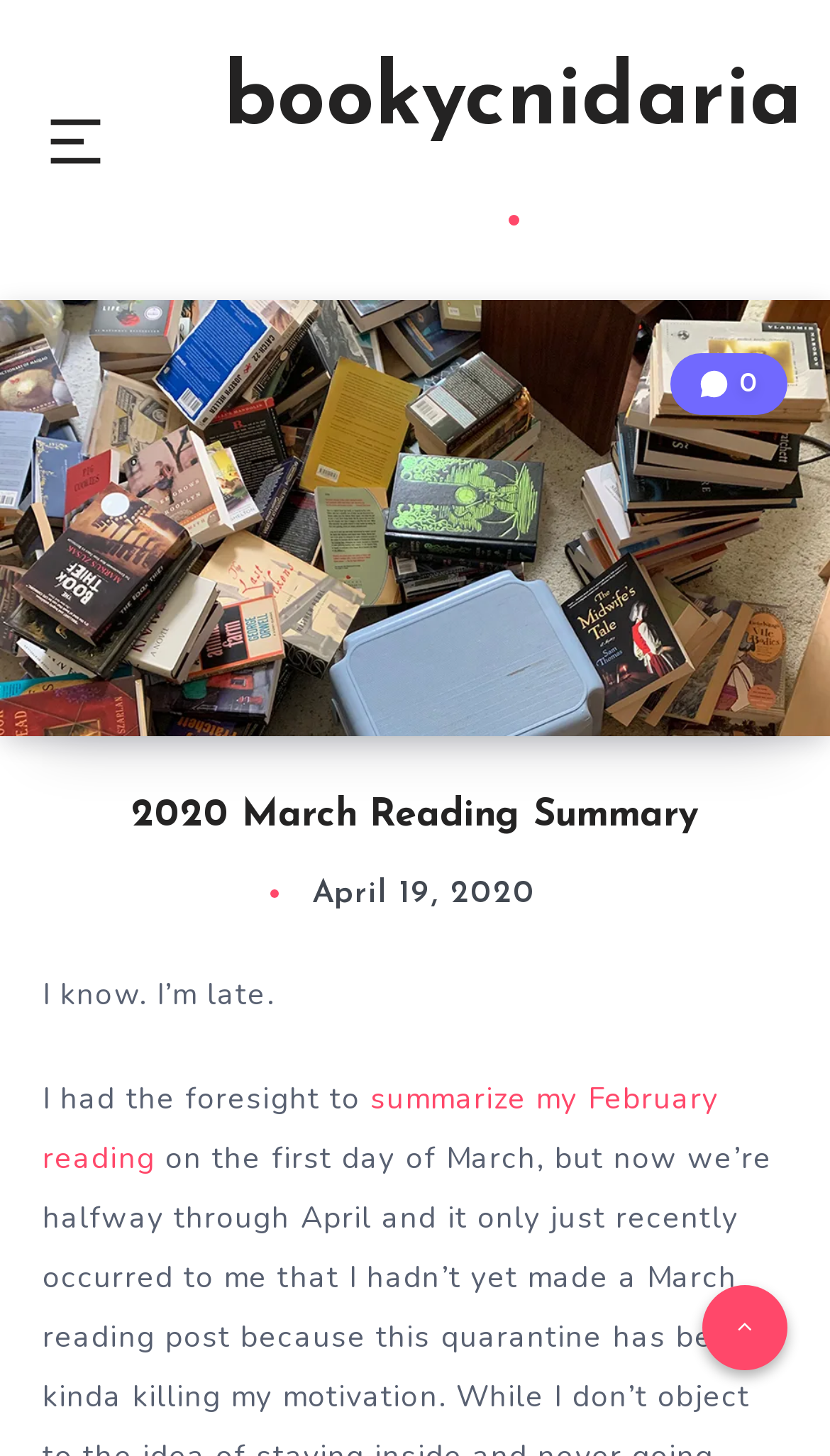Using the webpage screenshot, find the UI element described by 0. Provide the bounding box coordinates in the format (top-left x, top-left y, bottom-right x, bottom-right y), ensuring all values are floating point numbers between 0 and 1.

[0.841, 0.254, 0.915, 0.273]